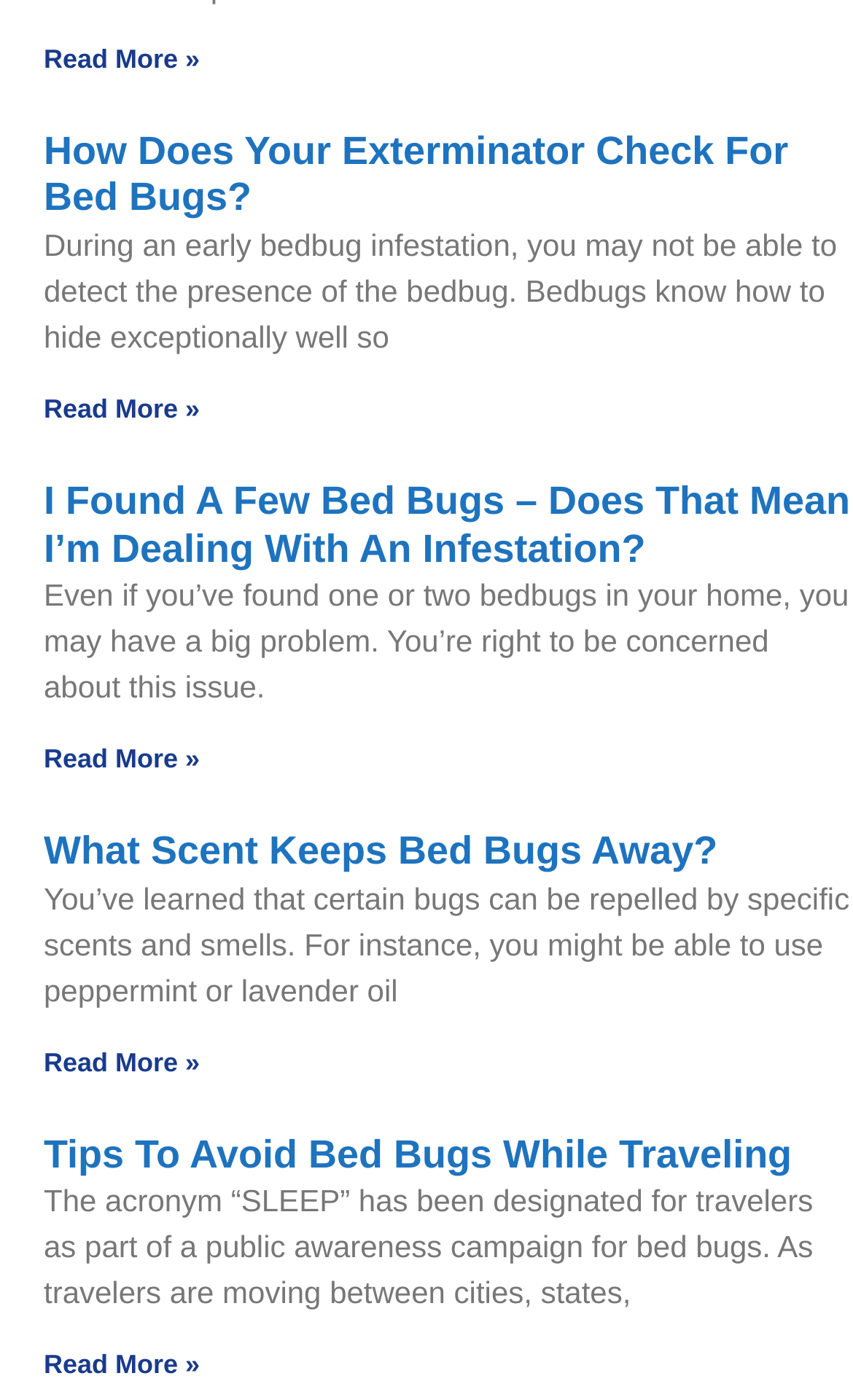Show the bounding box coordinates of the region that should be clicked to follow the instruction: "Discover what scents keep bed bugs away."

[0.051, 0.592, 0.841, 0.623]